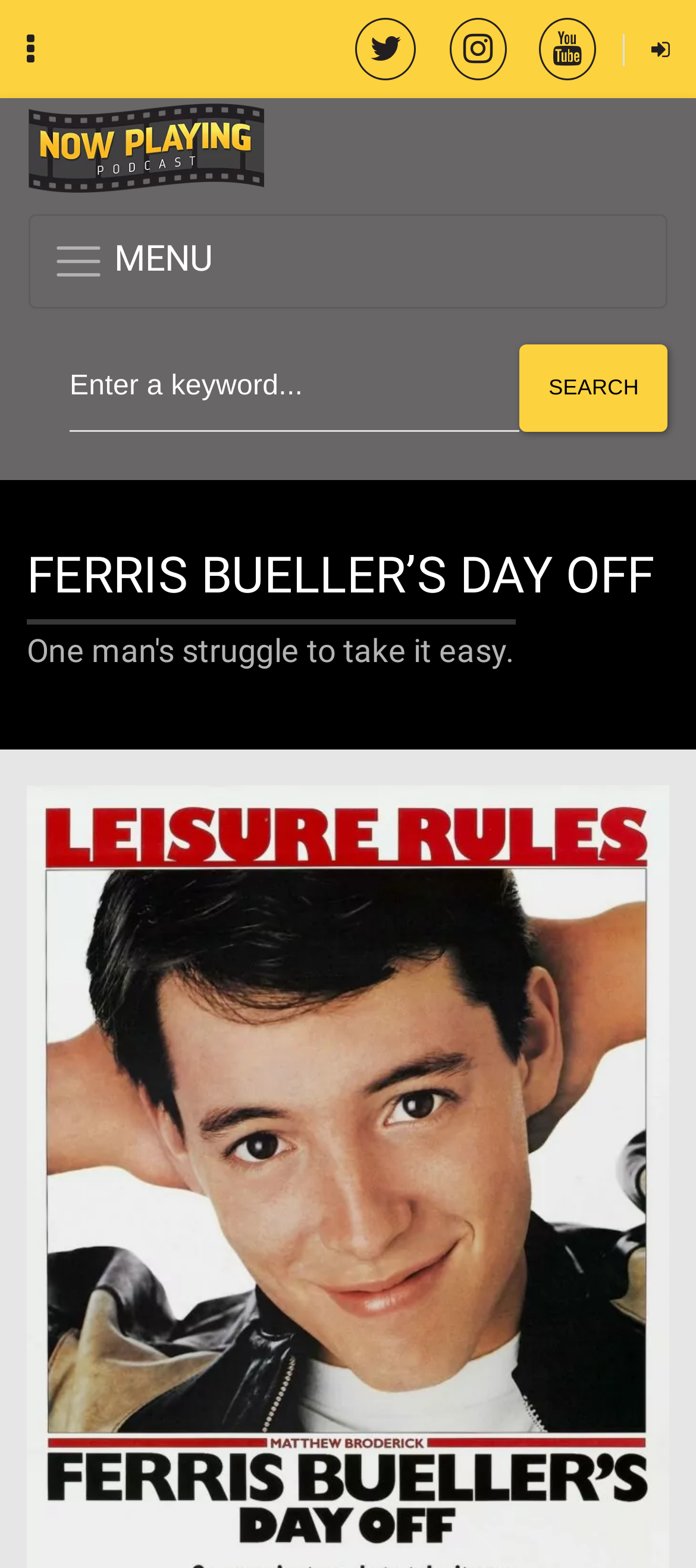What is the placeholder text in the search box?
Using the screenshot, give a one-word or short phrase answer.

Enter a keyword...